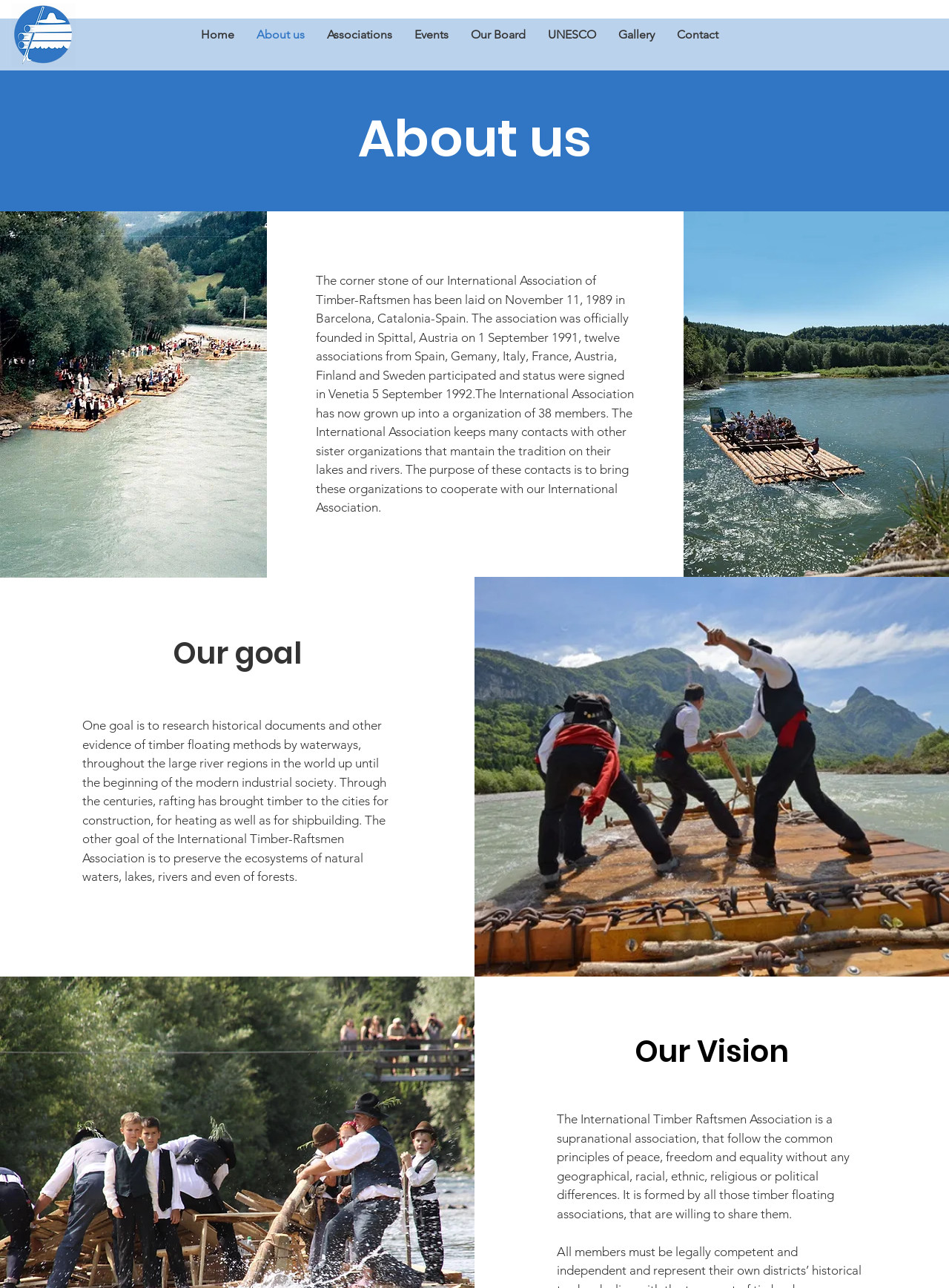How many members does the International Association have?
Kindly offer a comprehensive and detailed response to the question.

I found this answer by reading the StaticText element with ID 384, which mentions that the International Association has grown into an organization of 38 members.